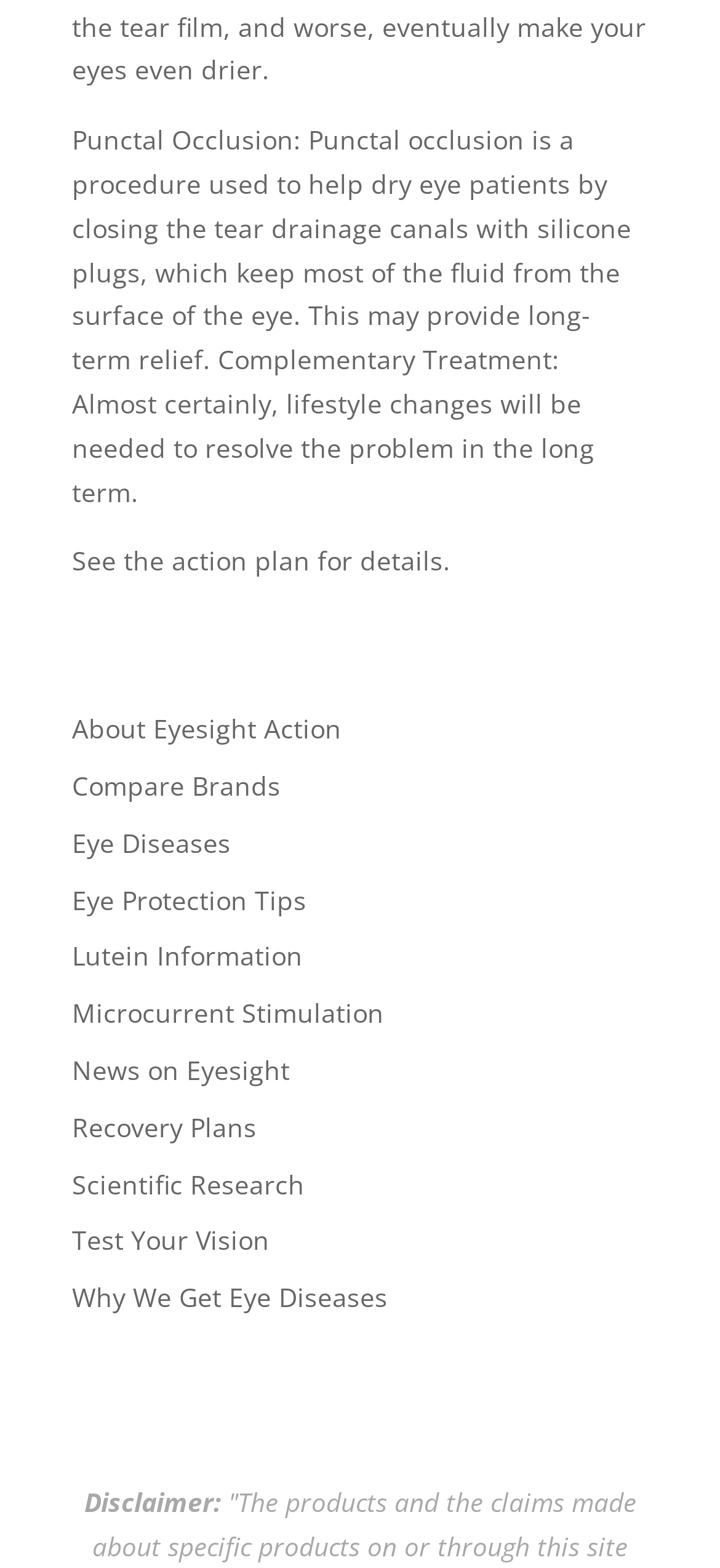Show the bounding box coordinates for the HTML element described as: "News on Eyesight".

[0.1, 0.671, 0.403, 0.694]